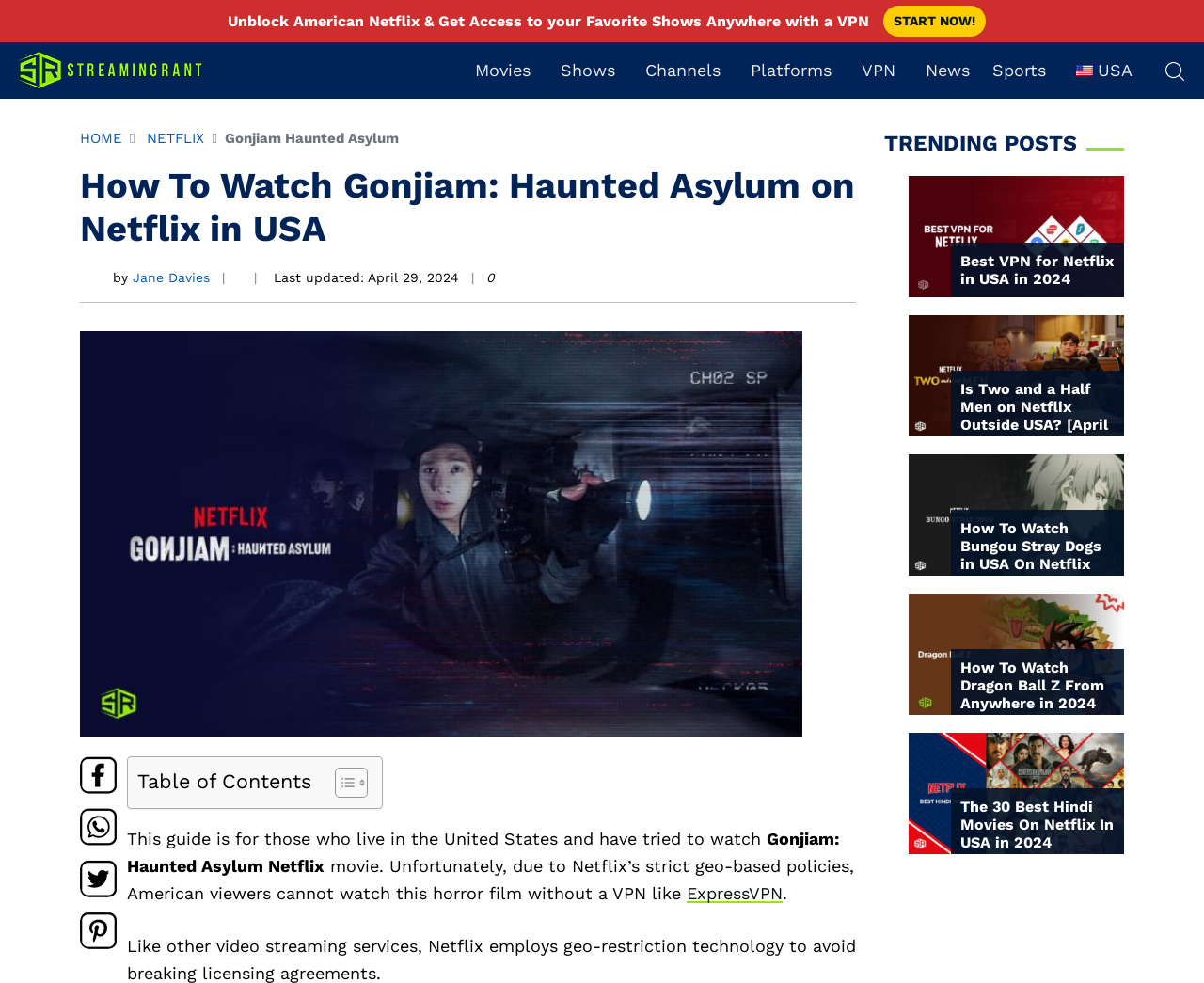Answer the question in a single word or phrase:
What is the topic of the trending posts section?

Netflix-related articles